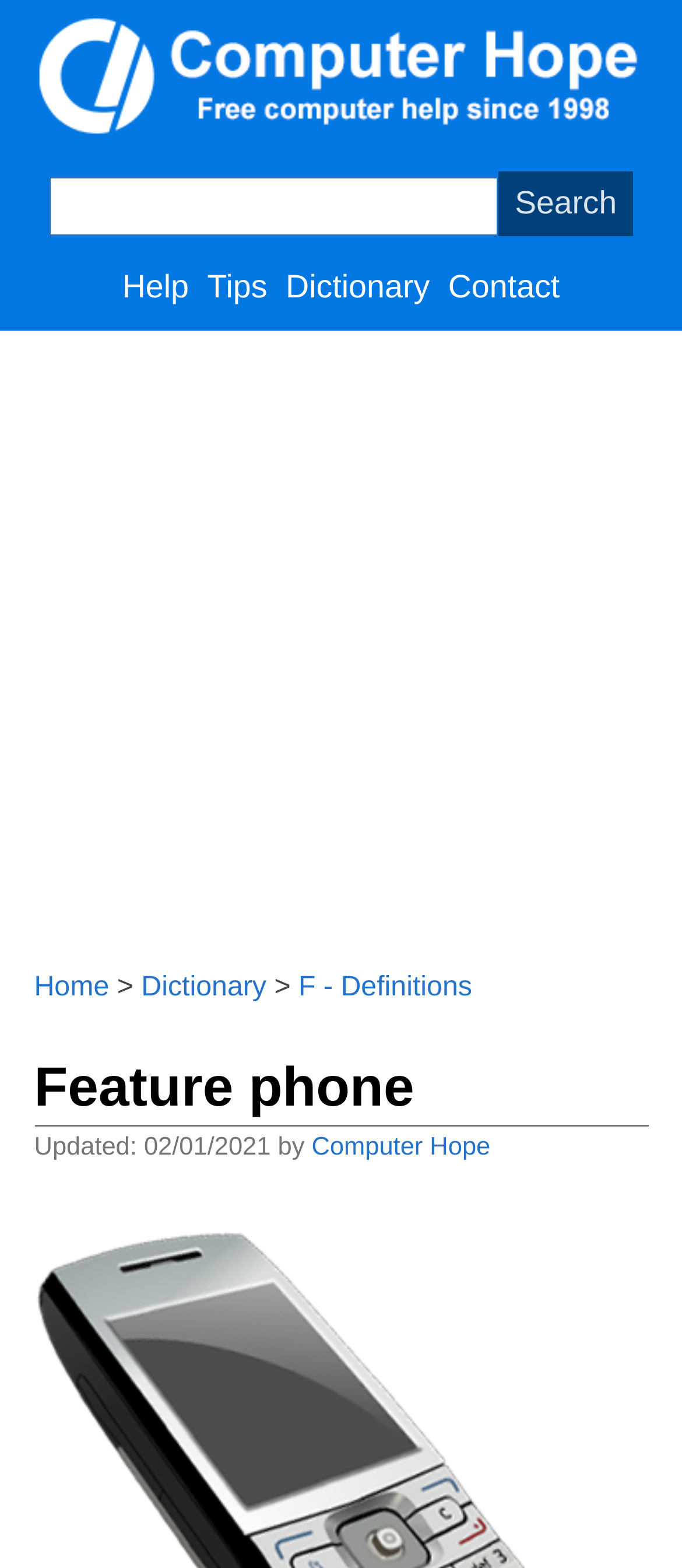Could you find the bounding box coordinates of the clickable area to complete this instruction: "read about Feature phone"?

[0.05, 0.673, 0.95, 0.719]